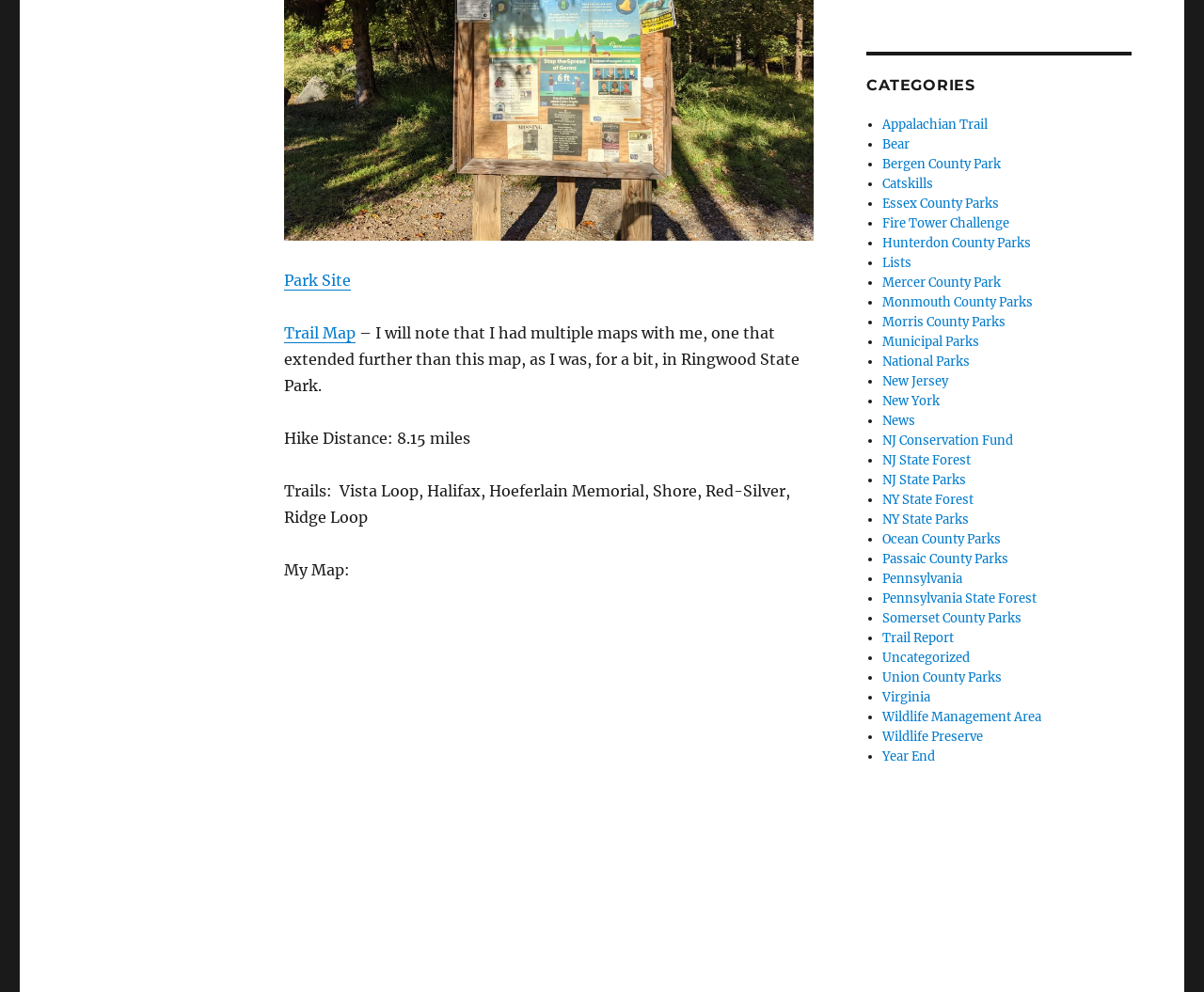With reference to the screenshot, provide a detailed response to the question below:
What is the category 'CATEGORIES' referring to?

The category 'CATEGORIES' is referring to a list of links, which are listed below the heading 'CATEGORIES' with ID 41. The list includes links such as 'Appalachian Trail', 'Bear', 'Bergen County Park', and many more.